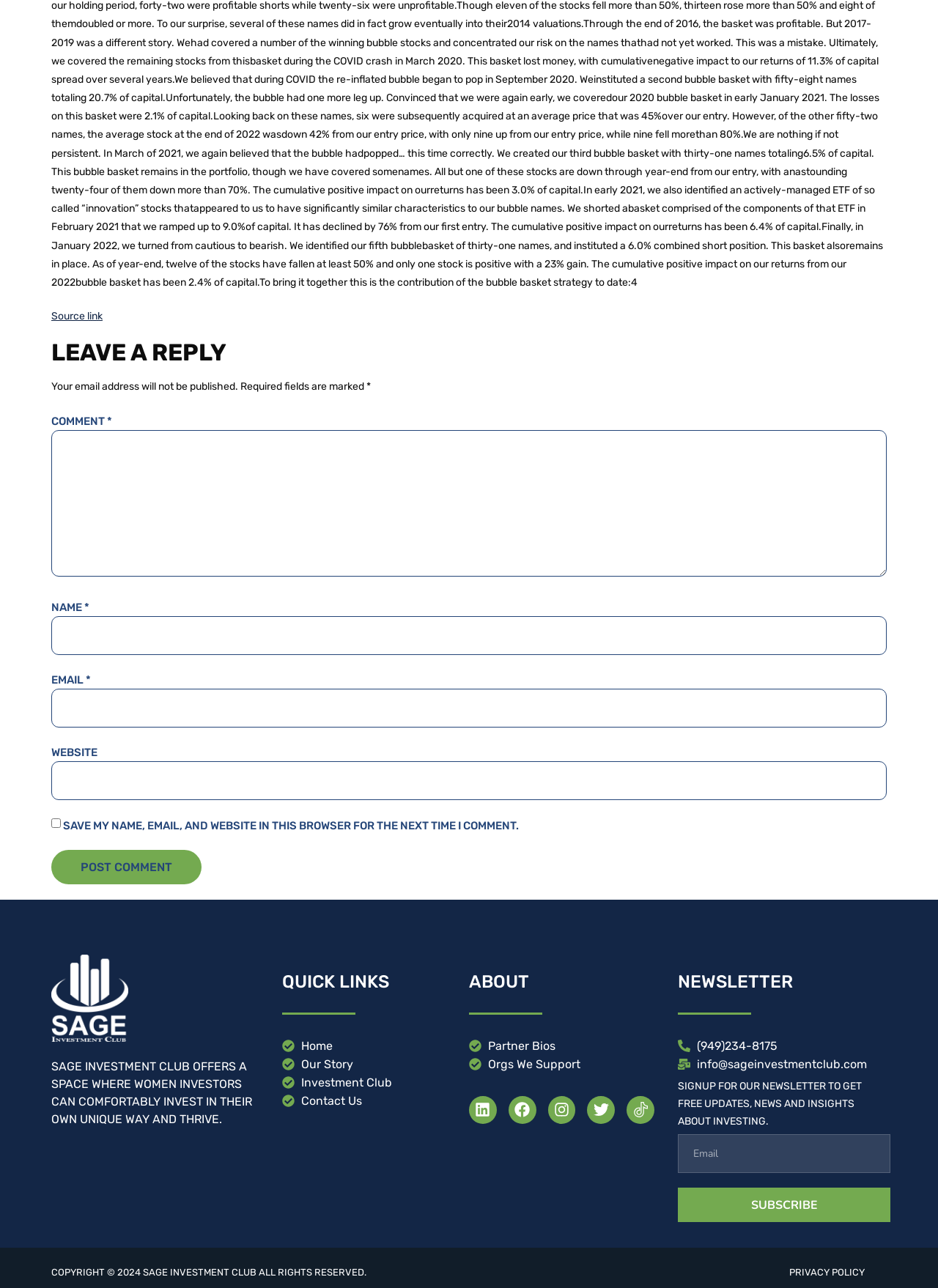Provide the bounding box coordinates of the UI element this sentence describes: "parent_node: EMAIL name="form_fields[email]" placeholder="Email"".

[0.723, 0.881, 0.949, 0.911]